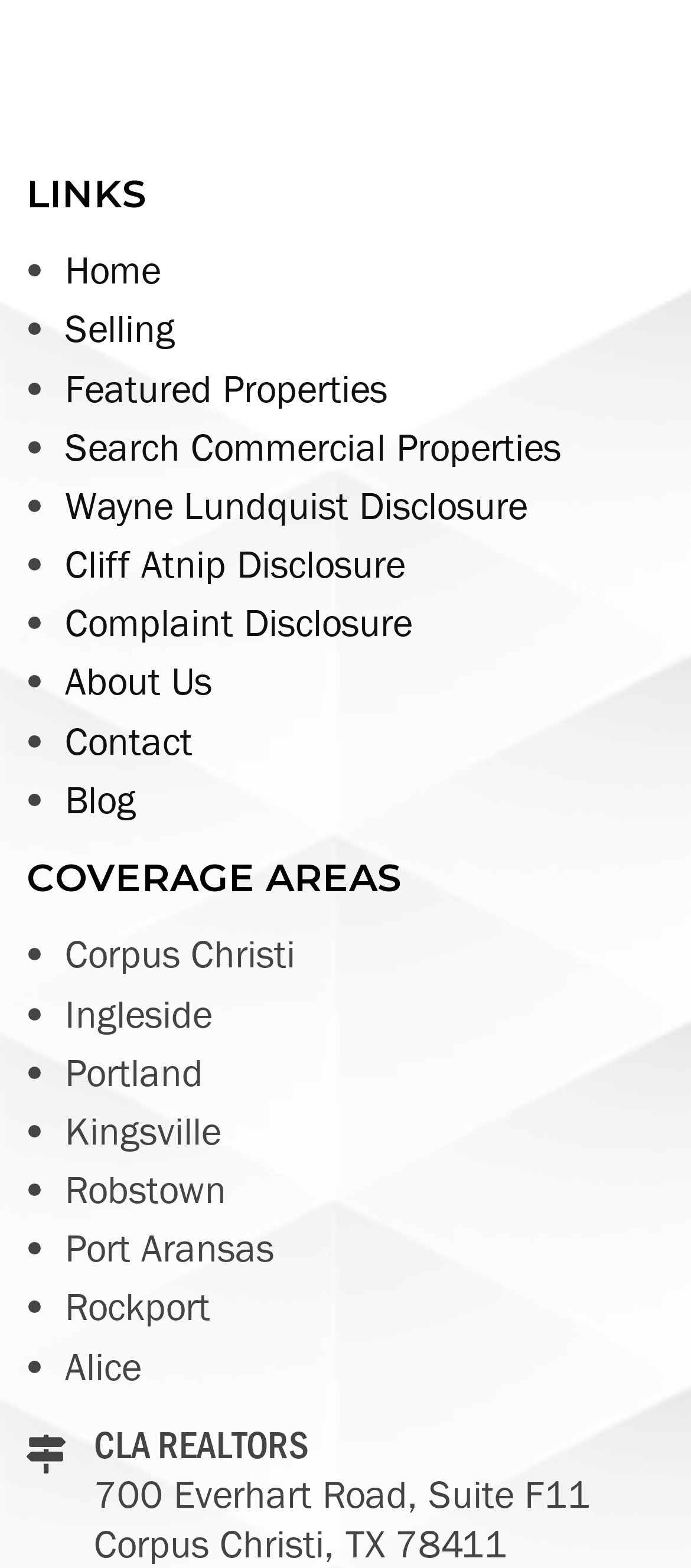Determine the bounding box coordinates for the region that must be clicked to execute the following instruction: "View Featured Properties".

[0.094, 0.232, 0.56, 0.264]